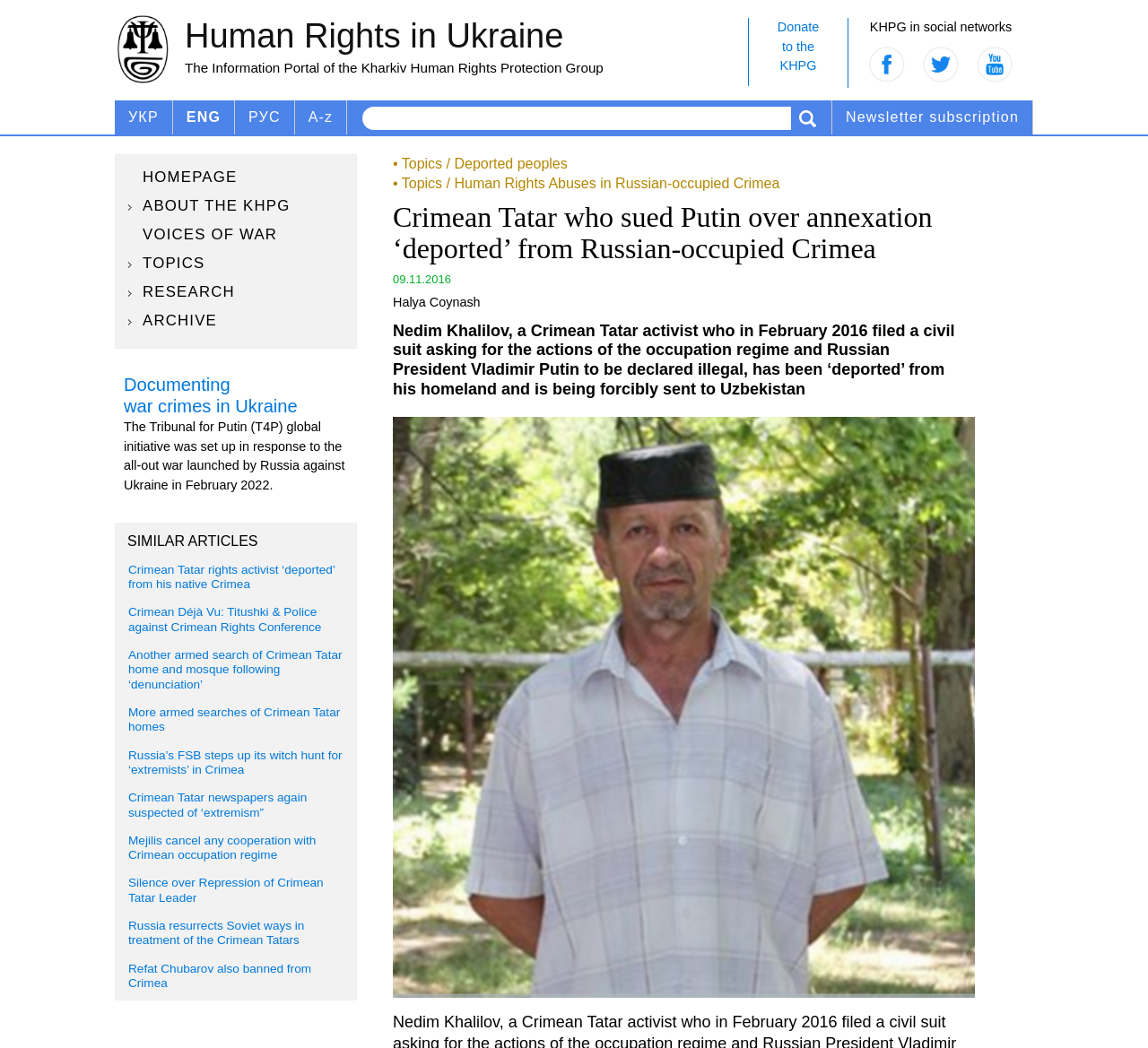Specify the bounding box coordinates for the region that must be clicked to perform the given instruction: "Read about Human Rights in Ukraine".

[0.161, 0.016, 0.491, 0.052]